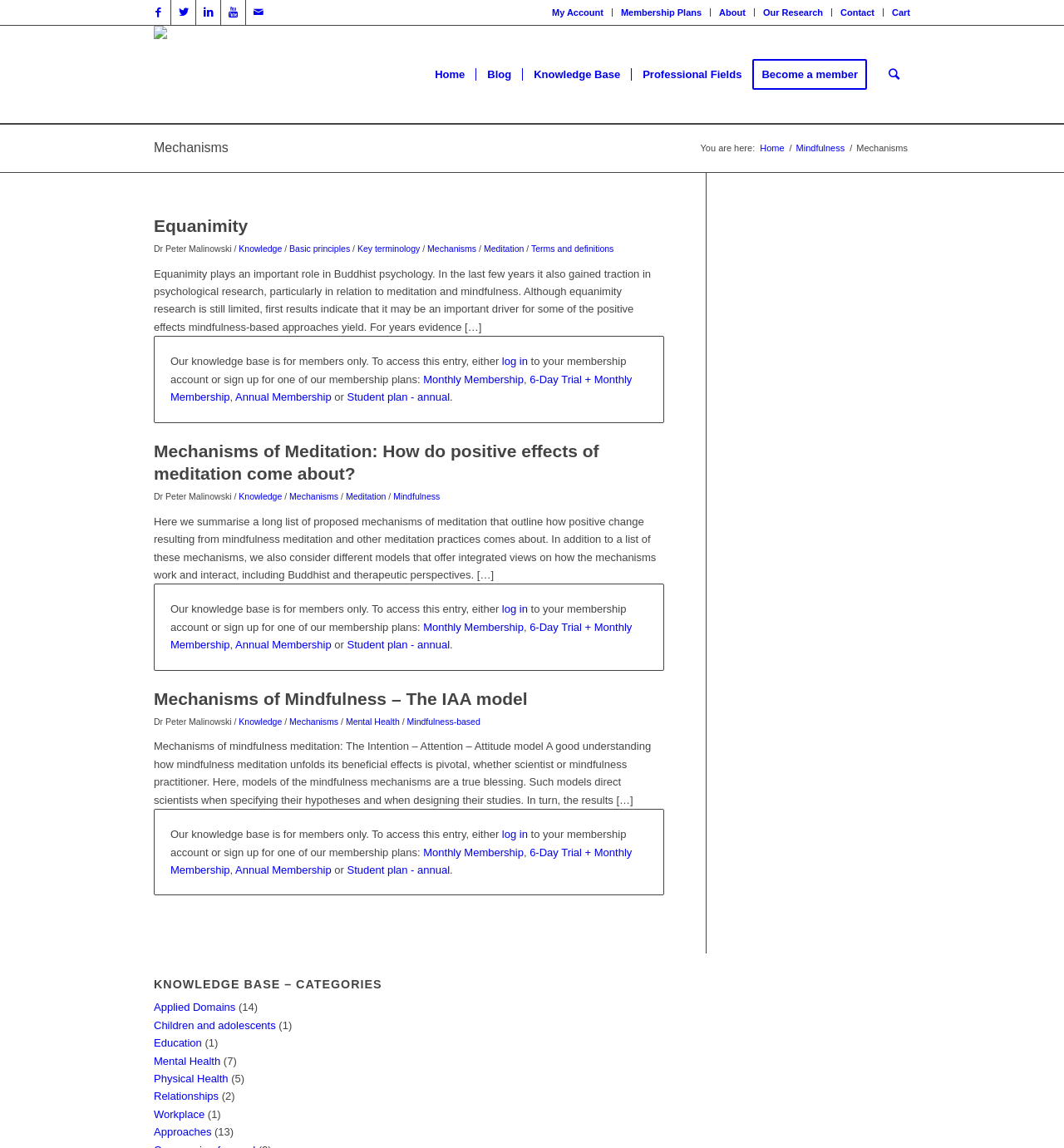Determine the bounding box coordinates of the clickable element to achieve the following action: 'Click on the 'Monthly Membership' link'. Provide the coordinates as four float values between 0 and 1, formatted as [left, top, right, bottom].

[0.398, 0.325, 0.492, 0.336]